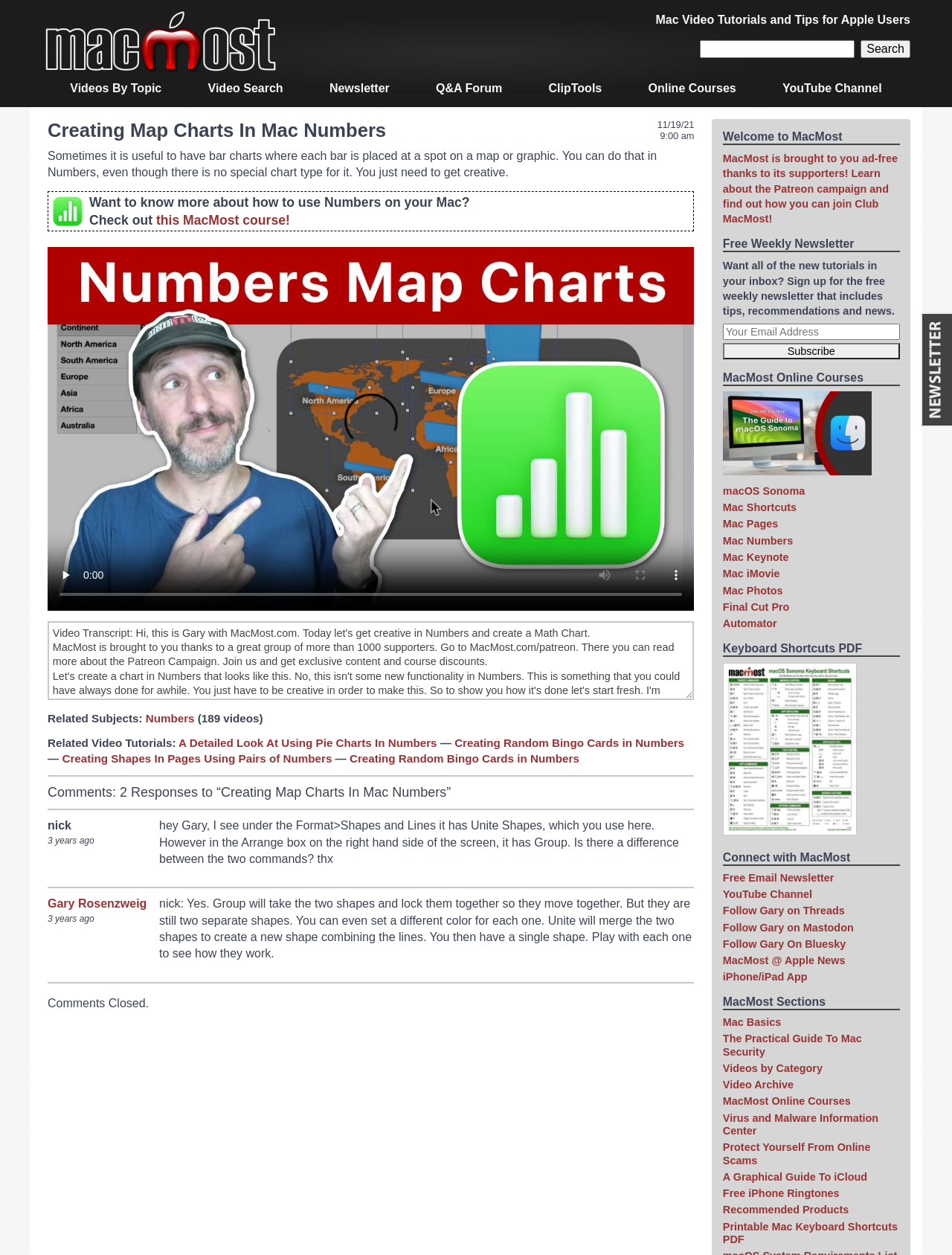Answer this question in one word or a short phrase: What is the website's name?

MacMost